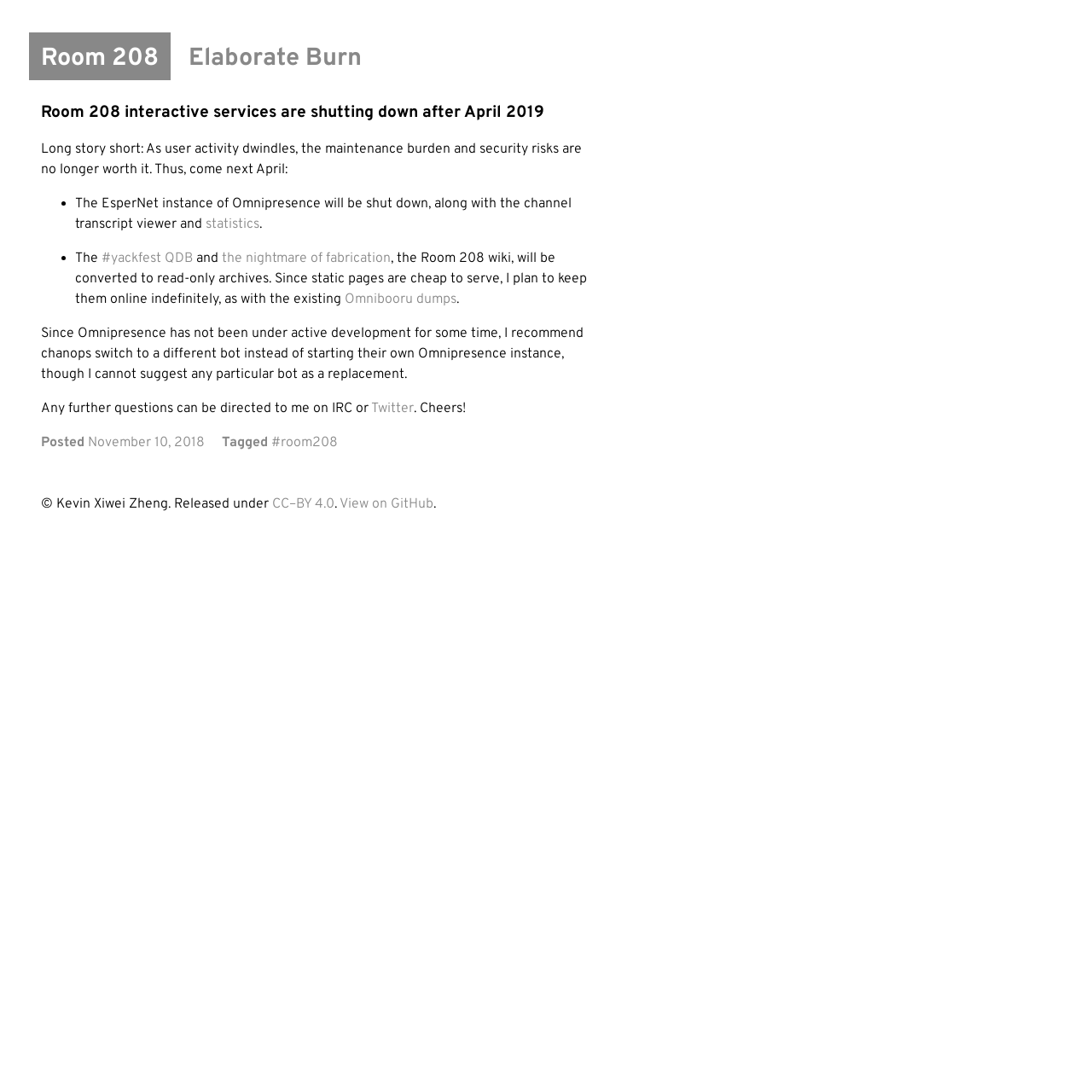What is the license under which the content is released?
Kindly answer the question with as much detail as you can.

Based on the webpage content, specifically the sentence 'Released under CC-BY 4.0', it is clear that the content is released under the CC-BY 4.0 license.